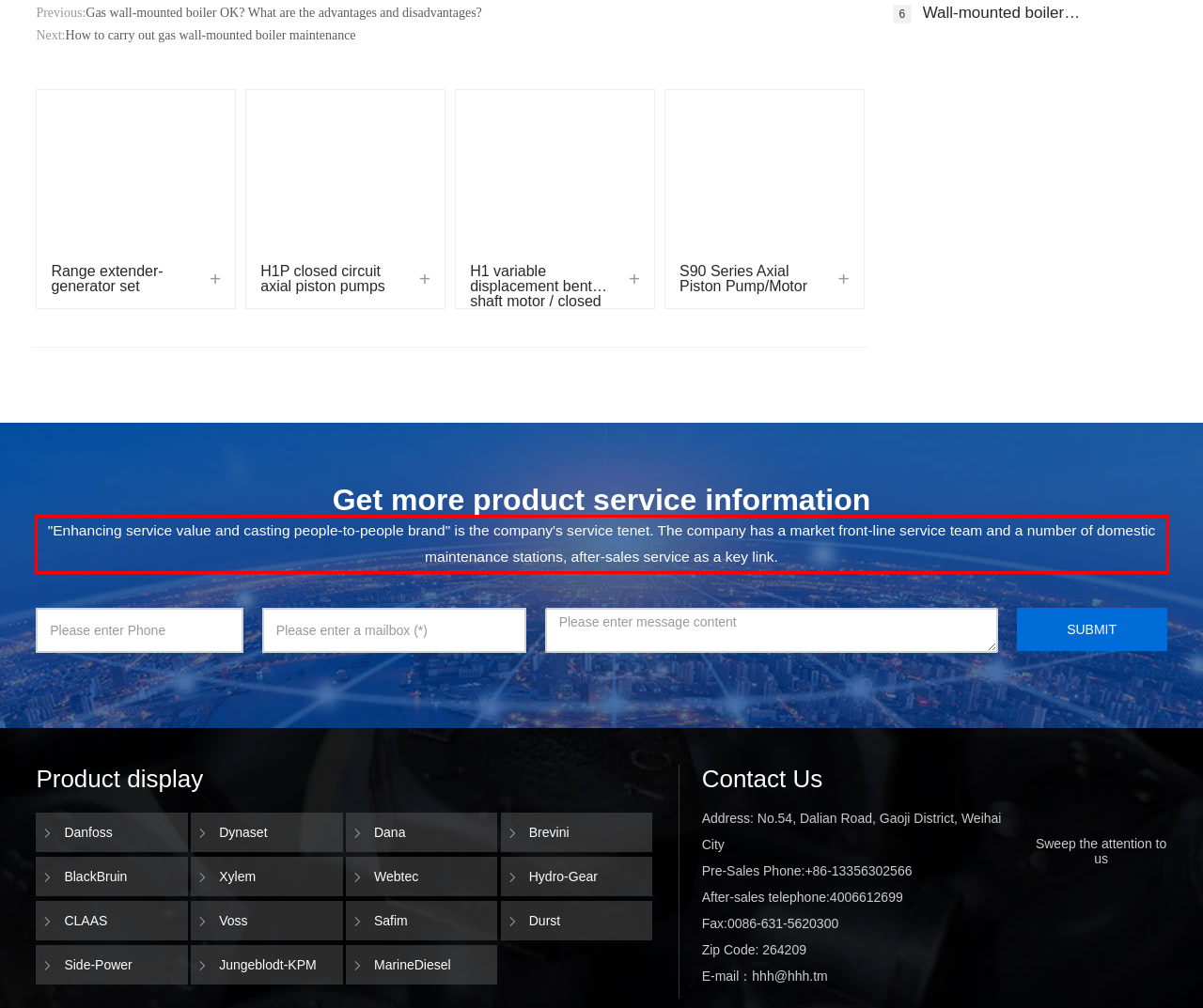Look at the webpage screenshot and recognize the text inside the red bounding box.

"Enhancing service value and casting people-to-people brand" is the company's service tenet. The company has a market front-line service team and a number of domestic maintenance stations, after-sales service as a key link.